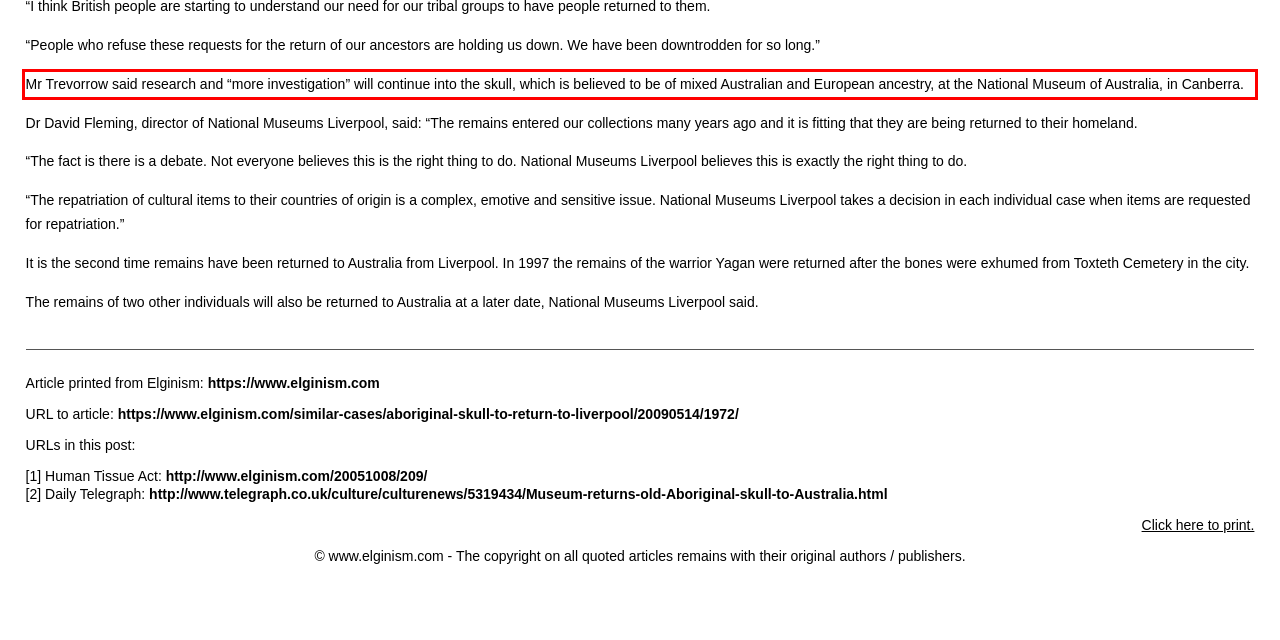Please identify and extract the text content from the UI element encased in a red bounding box on the provided webpage screenshot.

Mr Trevorrow said research and “more investigation” will continue into the skull, which is believed to be of mixed Australian and European ancestry, at the National Museum of Australia, in Canberra.